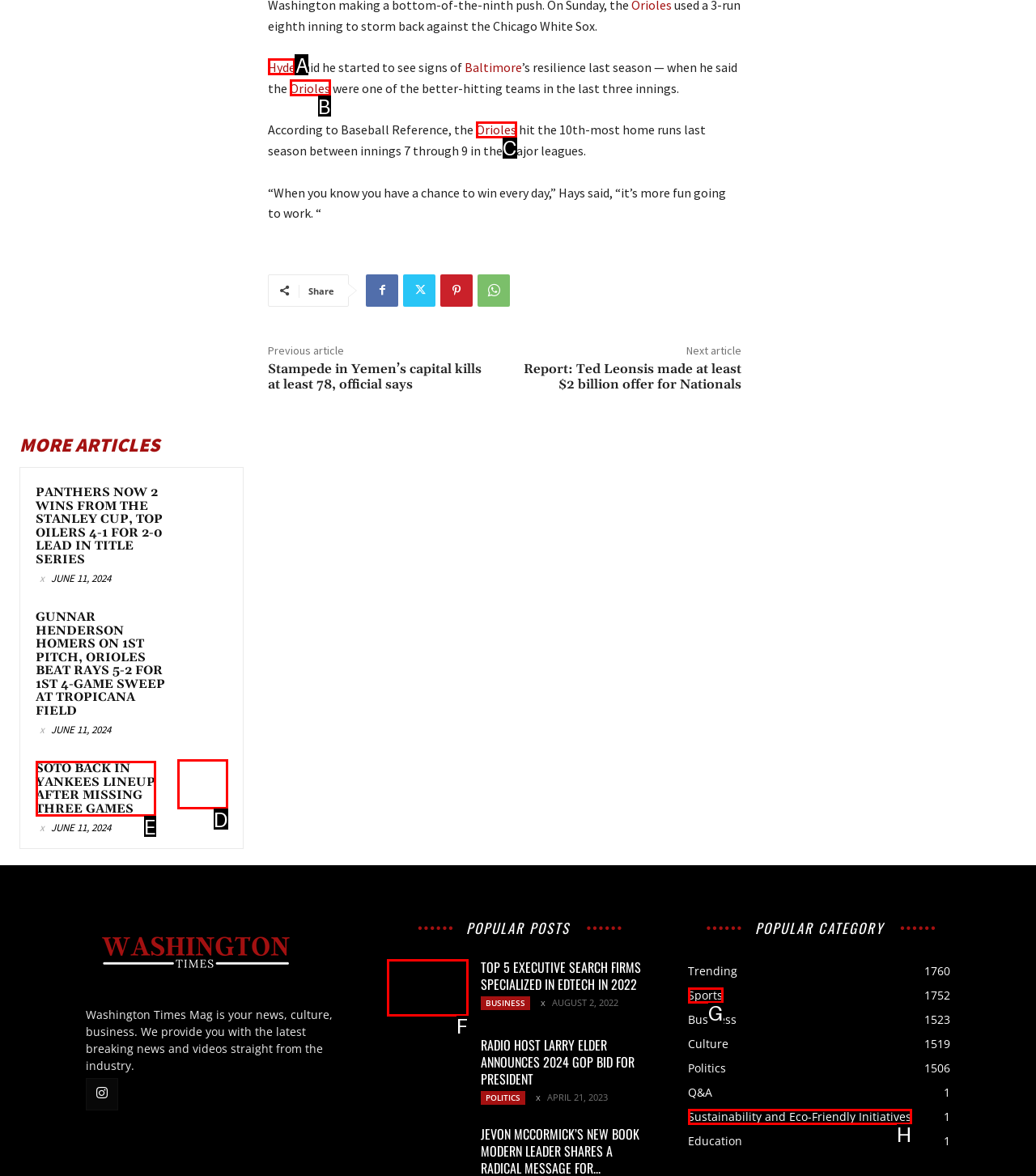Which UI element should be clicked to perform the following task: Click on the 'Hyde' link? Answer with the corresponding letter from the choices.

A